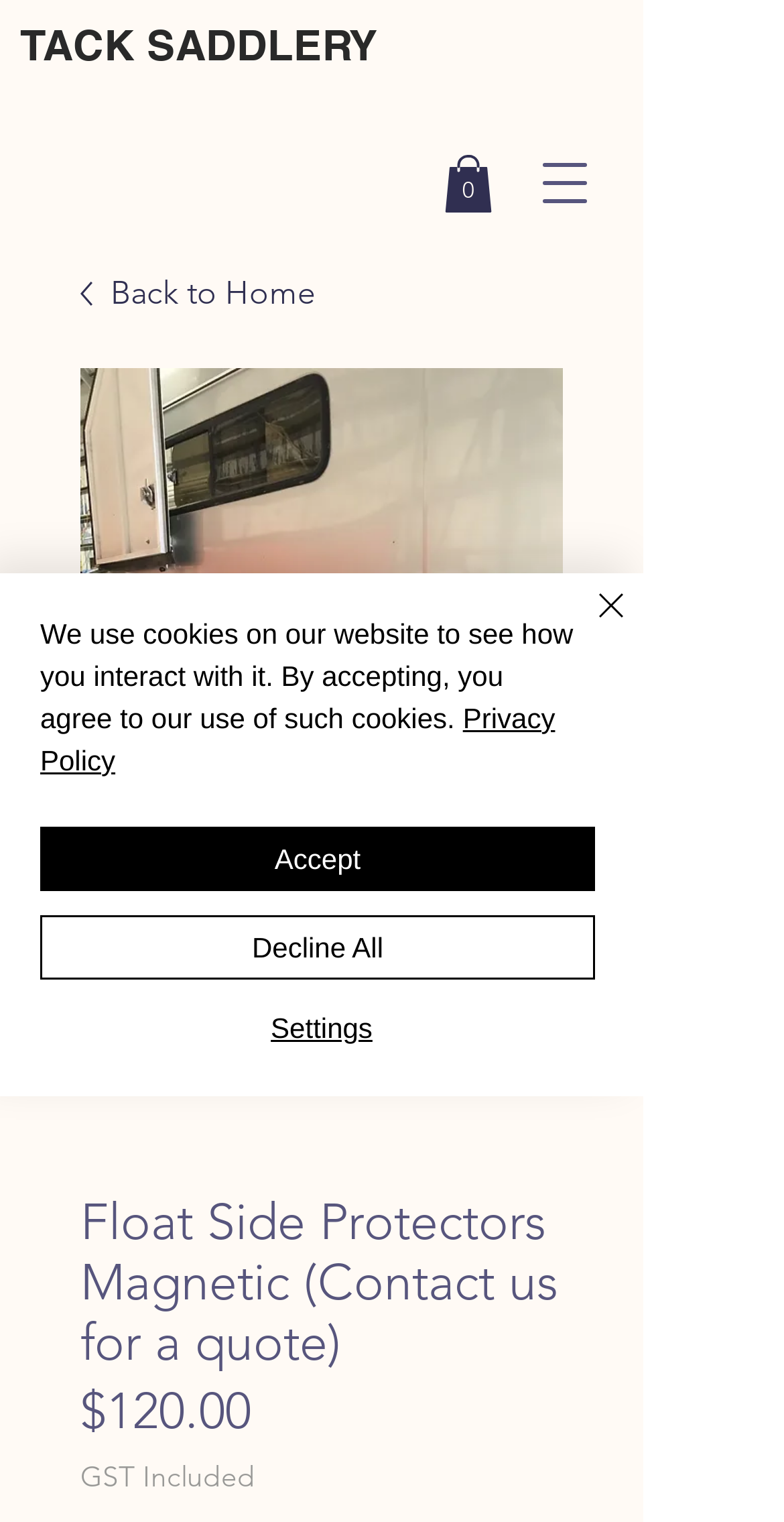Mark the bounding box of the element that matches the following description: "Contact Us".

None